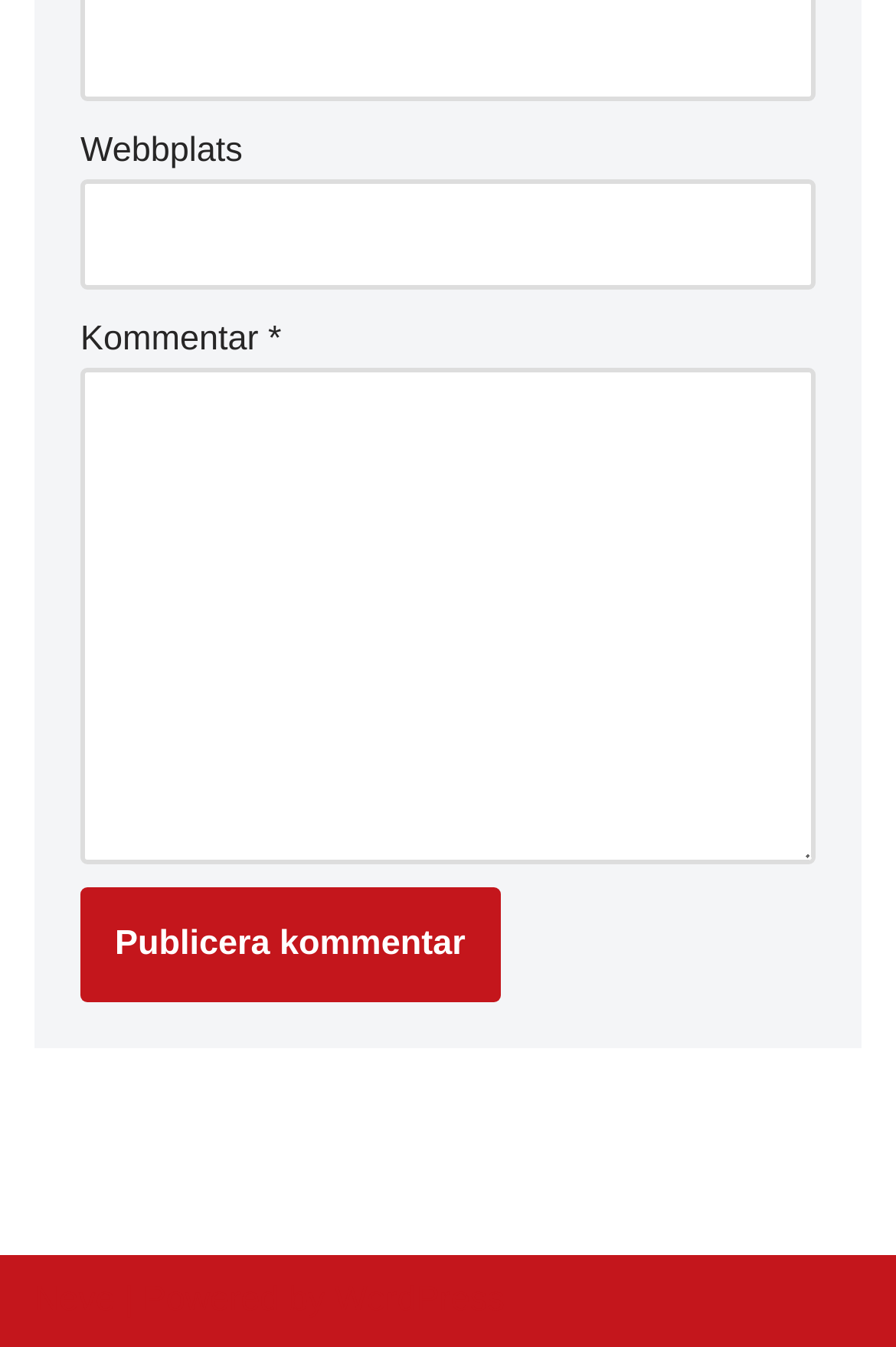Locate the UI element that matches the description name="submit" value="Publicera kommentar" in the webpage screenshot. Return the bounding box coordinates in the format (top-left x, top-left y, bottom-right x, bottom-right y), with values ranging from 0 to 1.

[0.09, 0.66, 0.558, 0.745]